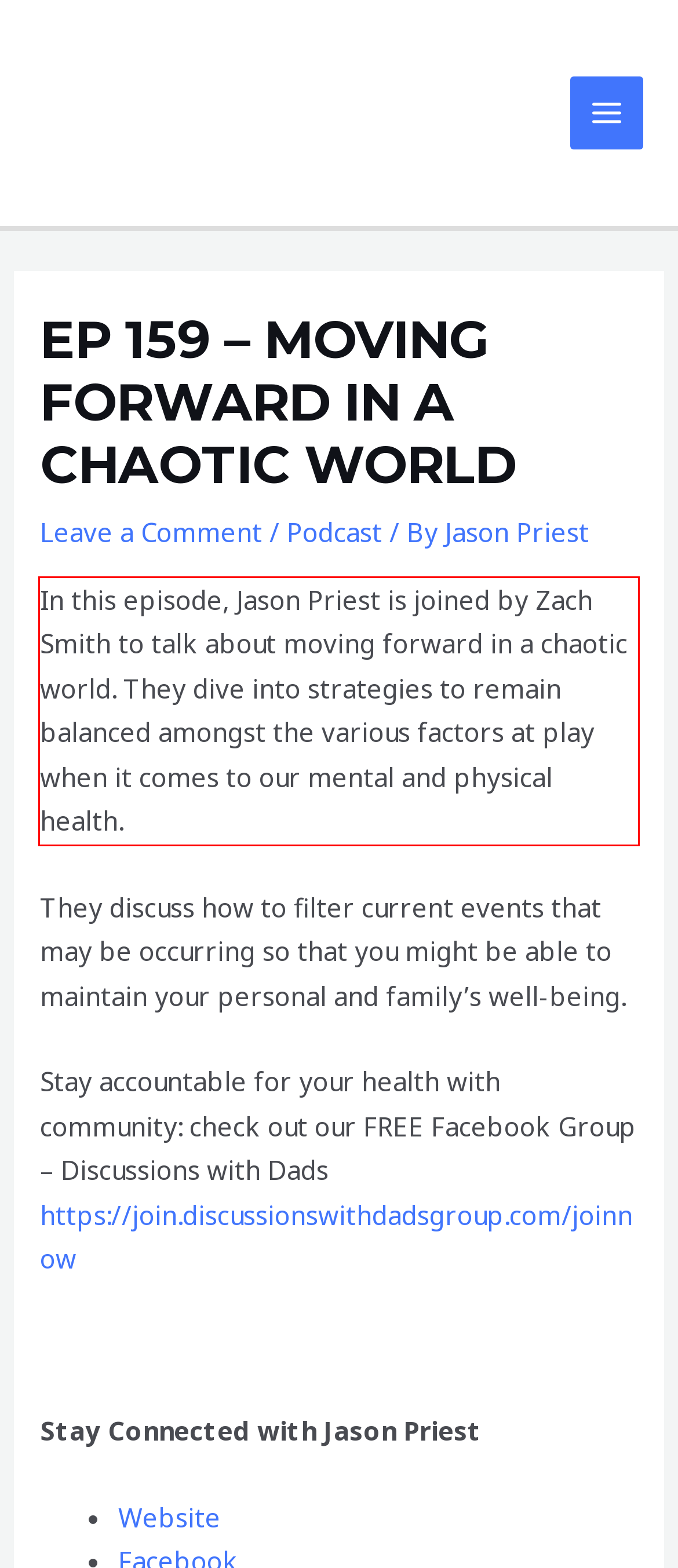Examine the screenshot of the webpage, locate the red bounding box, and generate the text contained within it.

In this episode, Jason Priest is joined by Zach Smith to talk about moving forward in a chaotic world. They dive into strategies to remain balanced amongst the various factors at play when it comes to our mental and physical health.